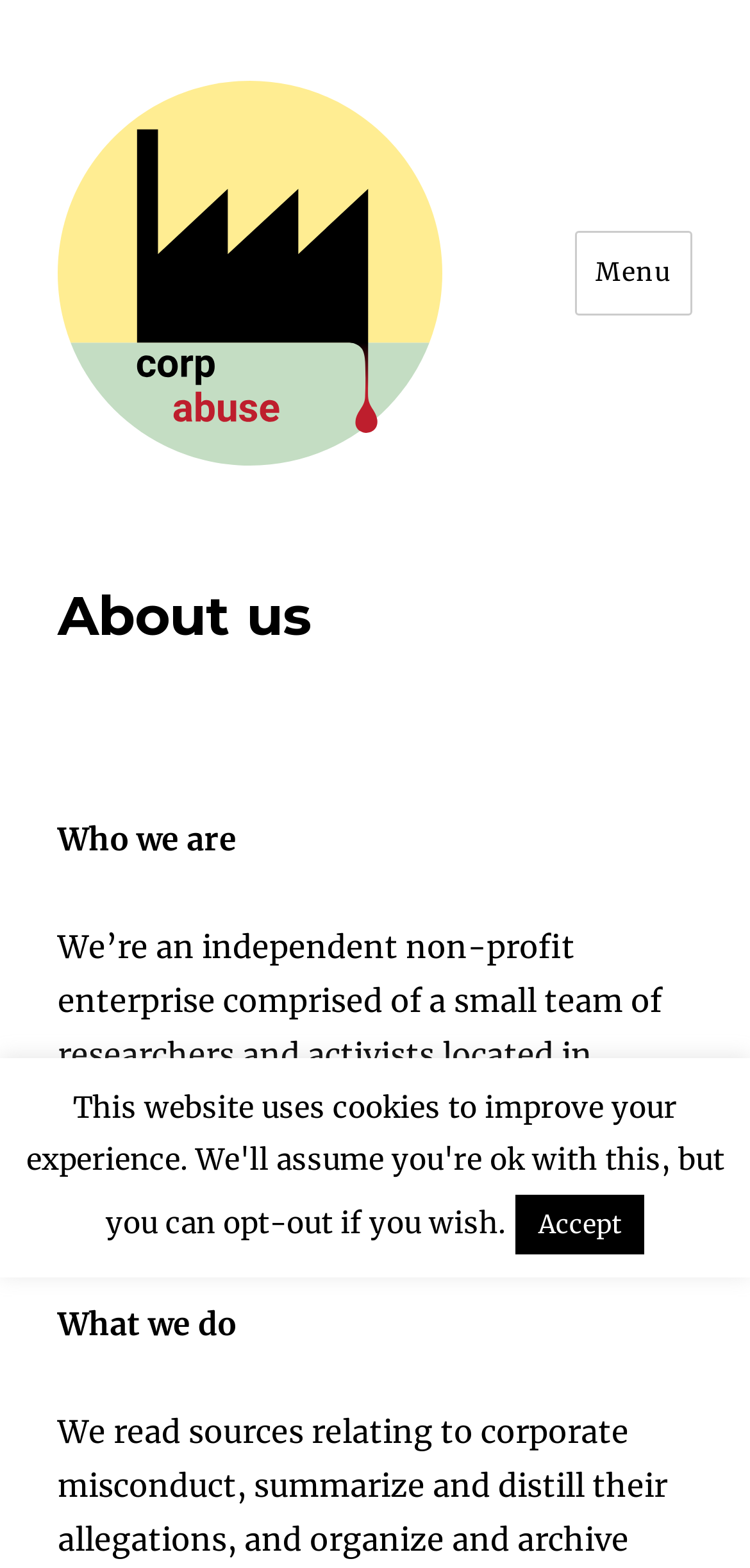Respond to the question below with a single word or phrase:
How many team members are mentioned on the webpage?

A small team